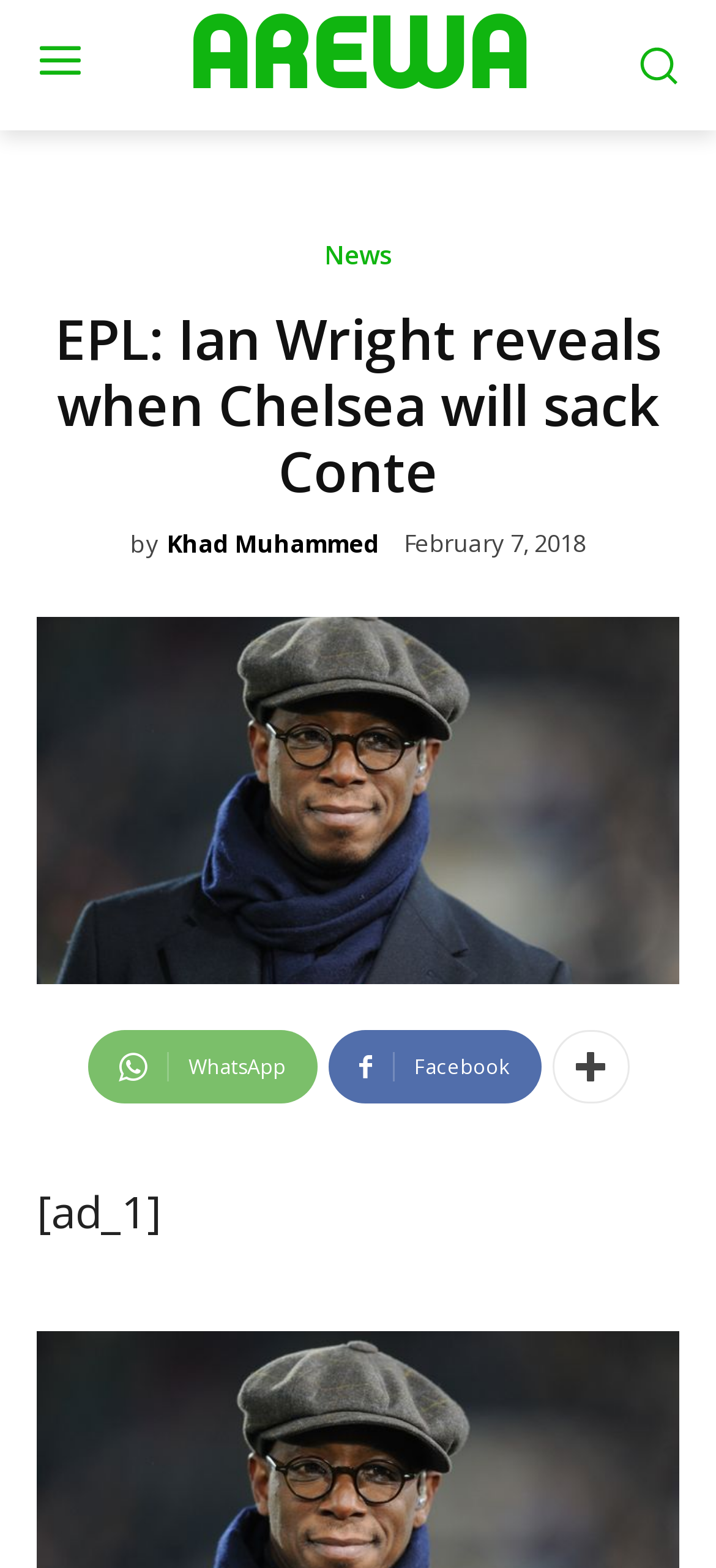Based on the element description: "Phone", identify the bounding box coordinates for this UI element. The coordinates must be four float numbers between 0 and 1, listed as [left, top, right, bottom].

None